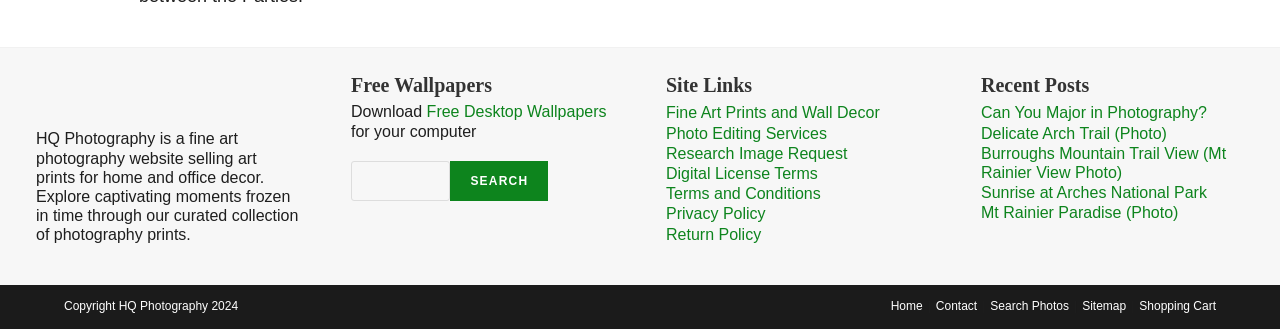Locate the UI element described by Privacy Policy in the provided webpage screenshot. Return the bounding box coordinates in the format (top-left x, top-left y, bottom-right x, bottom-right y), ensuring all values are between 0 and 1.

[0.52, 0.624, 0.598, 0.676]